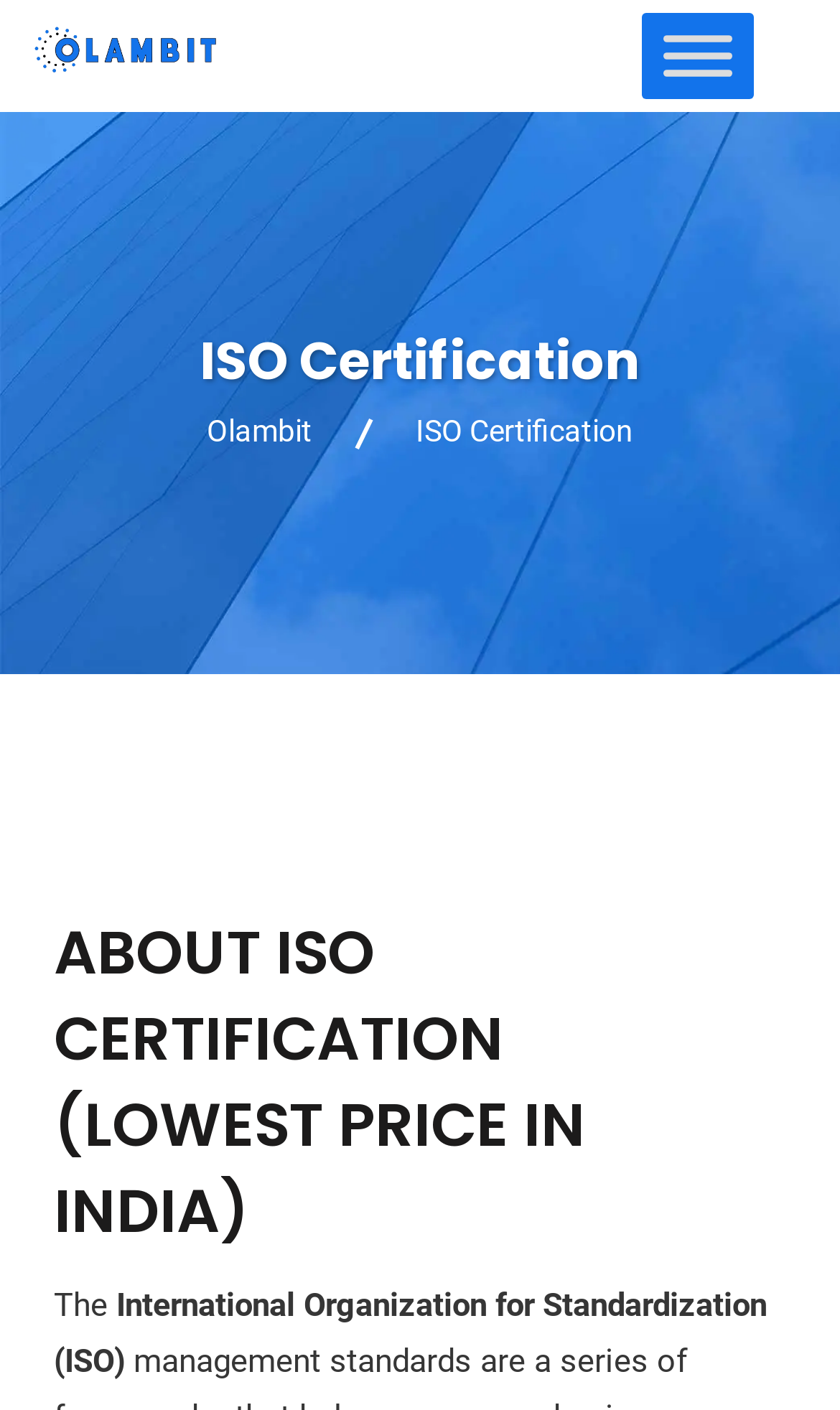Could you please study the image and provide a detailed answer to the question:
What is the purpose of ISO certification?

The text following the subheading 'ABOUT ISO CERTIFICATION (LOWEST PRICE IN INDIA)' mentions that ISO certification helps 'you run your business effectively', implying that this is the purpose of ISO certification.